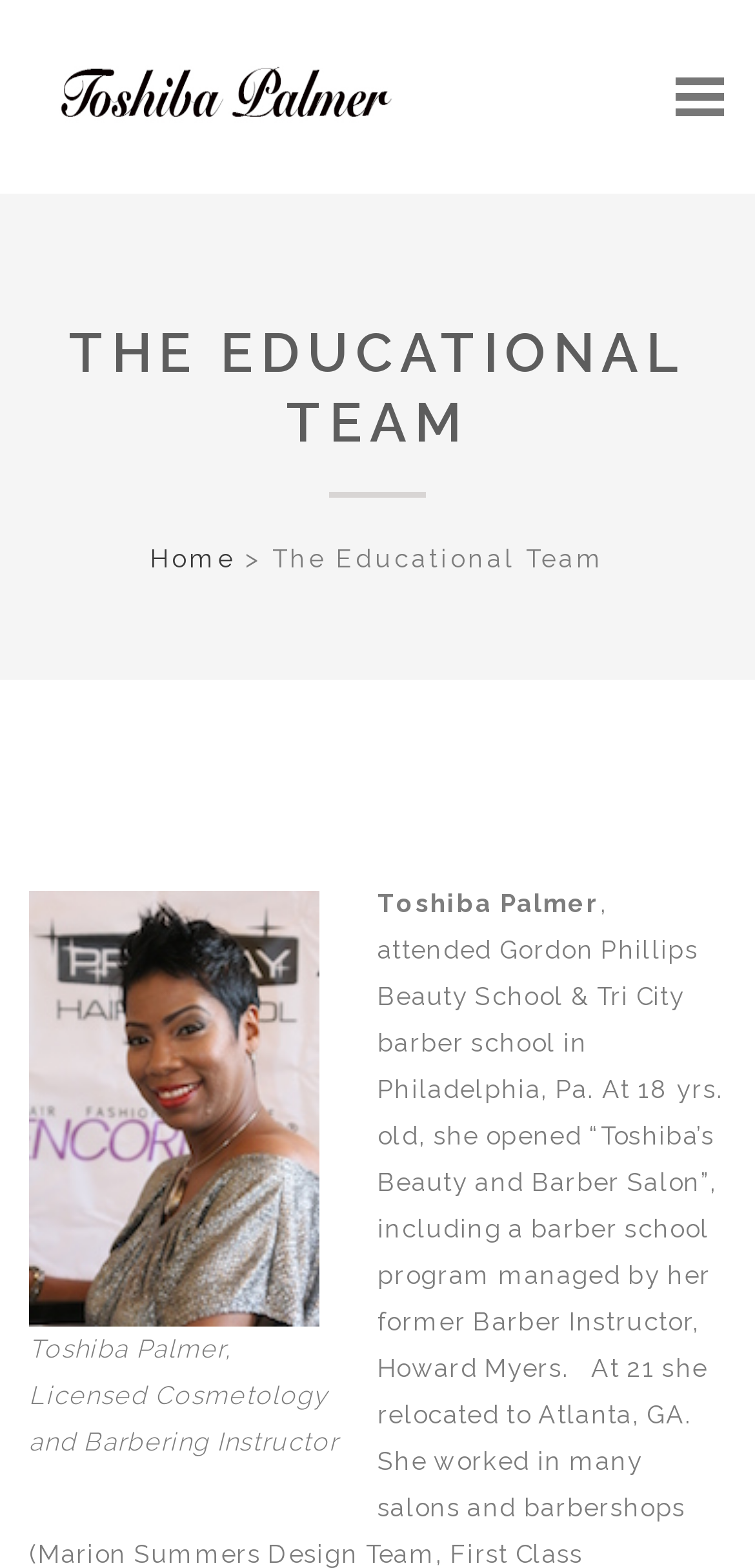Is there a logo on the webpage?
Look at the image and respond with a one-word or short phrase answer.

Yes